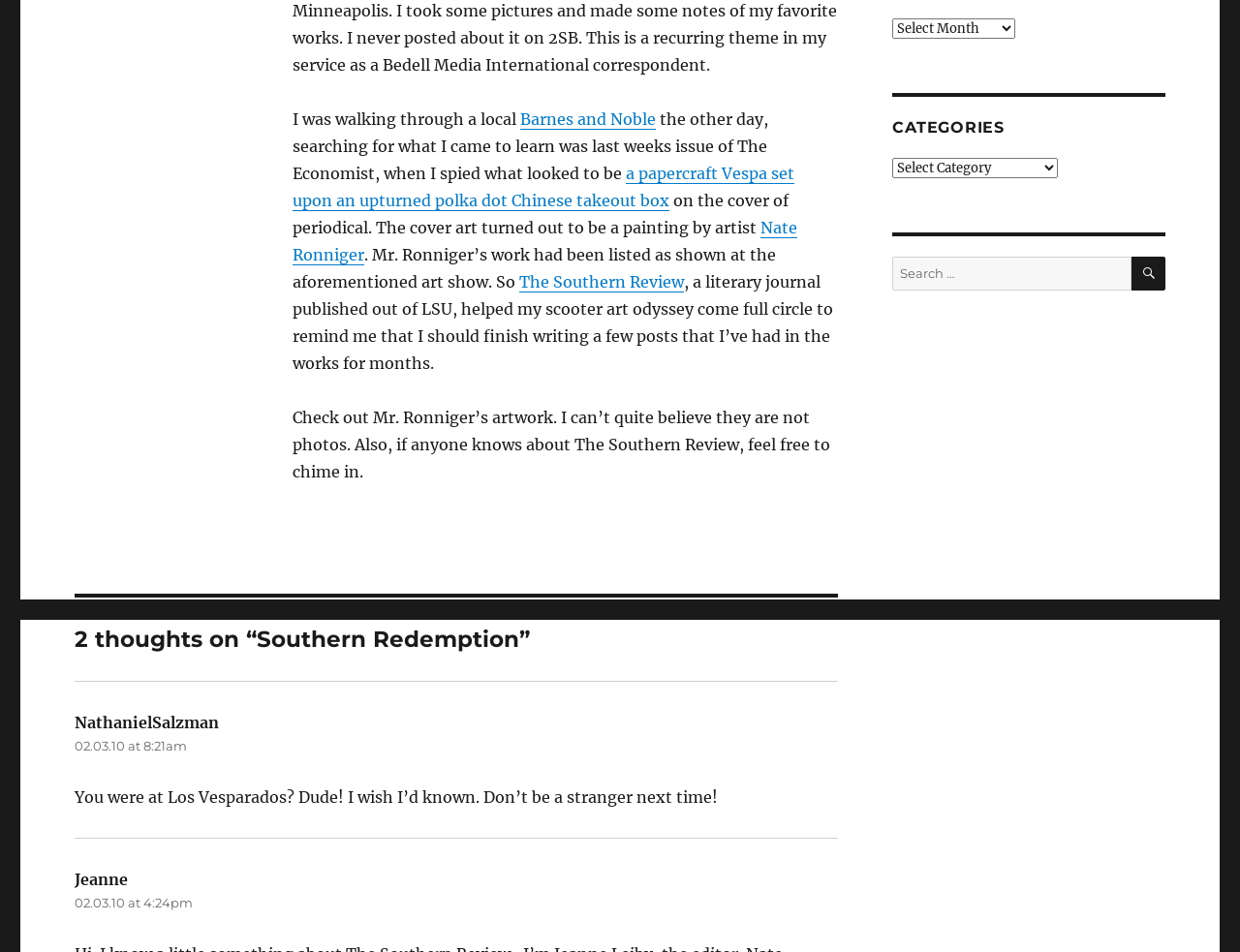Identify the bounding box for the given UI element using the description provided. Coordinates should be in the format (top-left x, top-left y, bottom-right x, bottom-right y) and must be between 0 and 1. Here is the description: 02.03.10 at 8:21am

[0.06, 0.775, 0.151, 0.792]